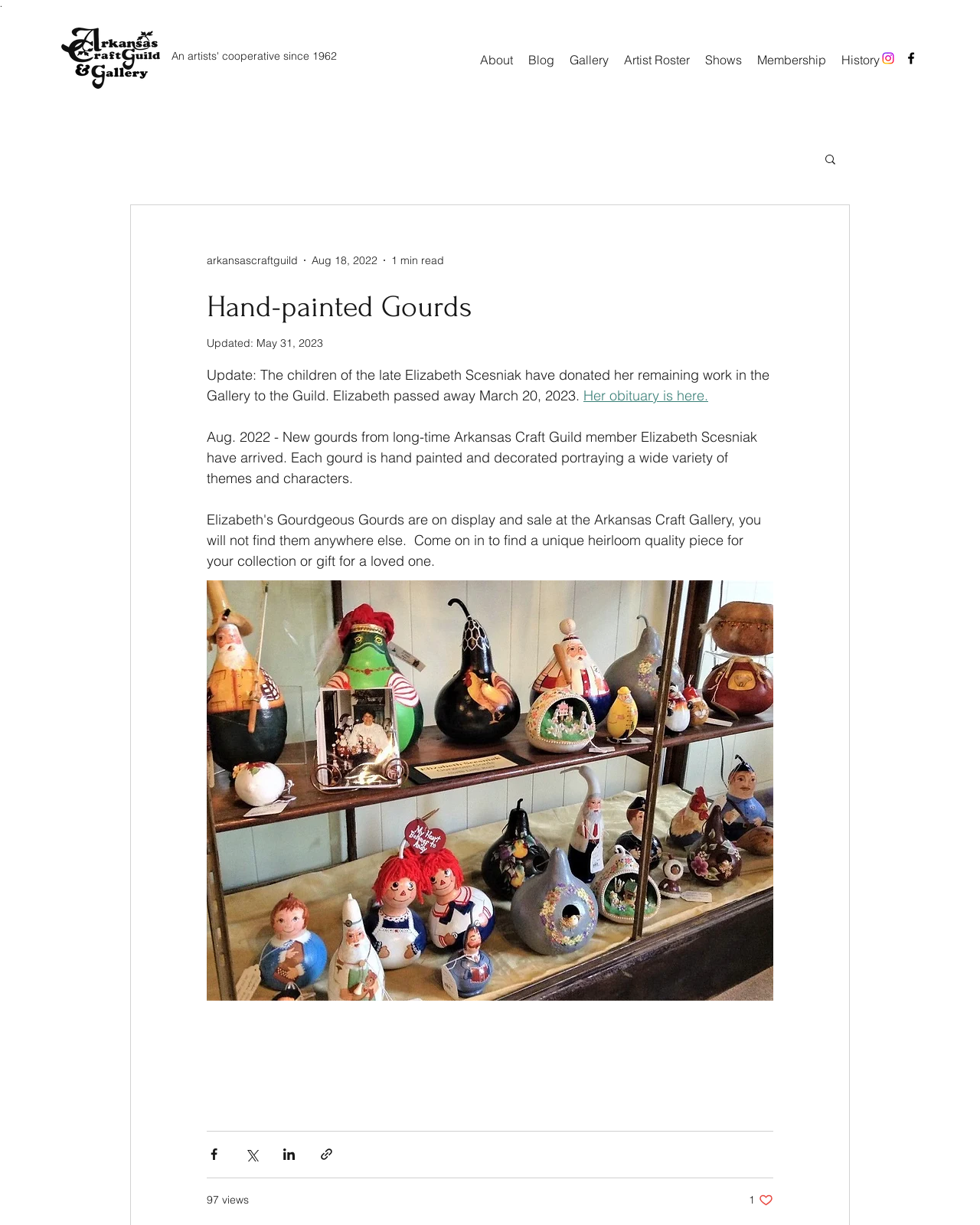Pinpoint the bounding box coordinates for the area that should be clicked to perform the following instruction: "Click the 'About' link".

[0.482, 0.038, 0.531, 0.059]